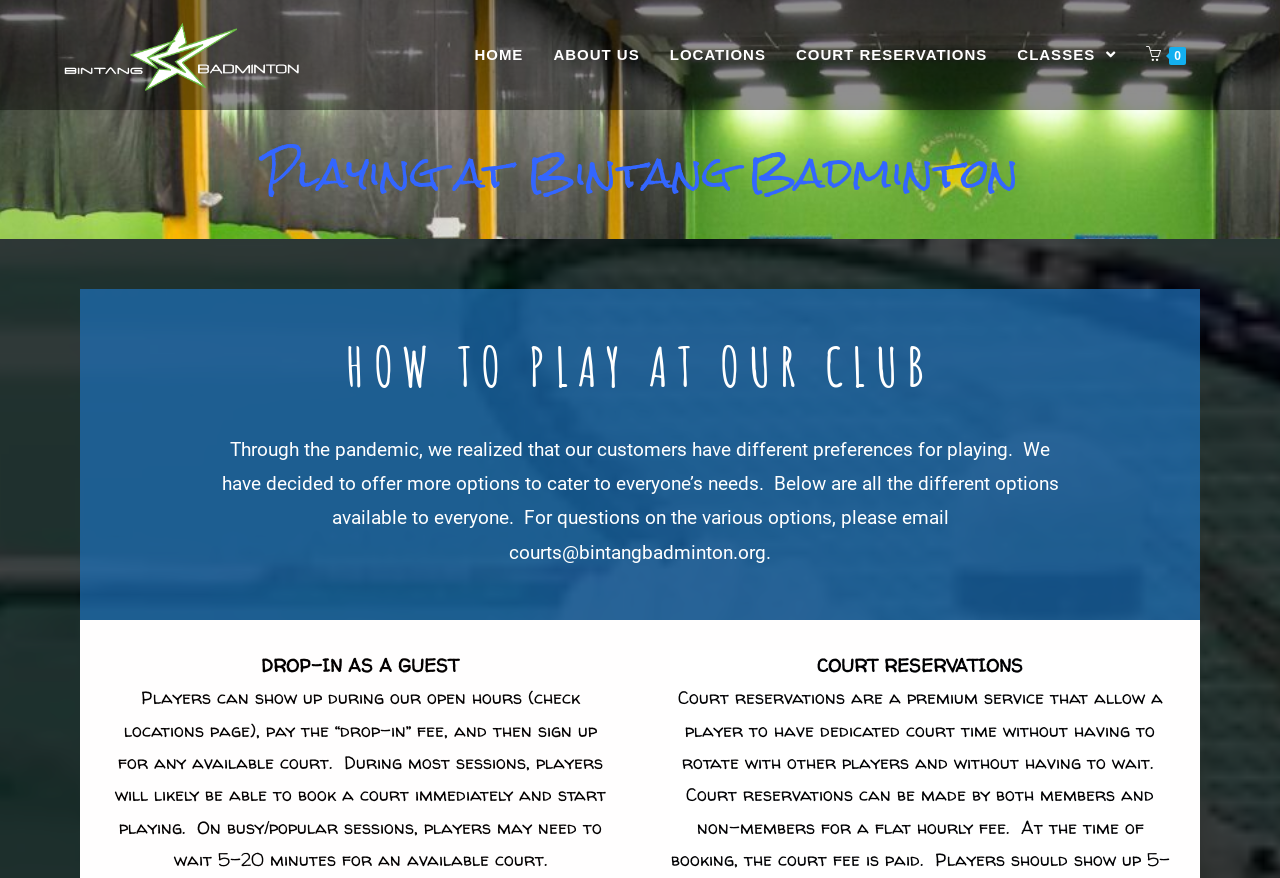What is the expected wait time for a court during busy sessions?
Look at the image and construct a detailed response to the question.

According to the webpage, during busy sessions, players may need to wait 5-20 minutes for an available court, as stated in the text 'On busy/popular sessions, players may need to wait 5-20 minutes for an available court'.